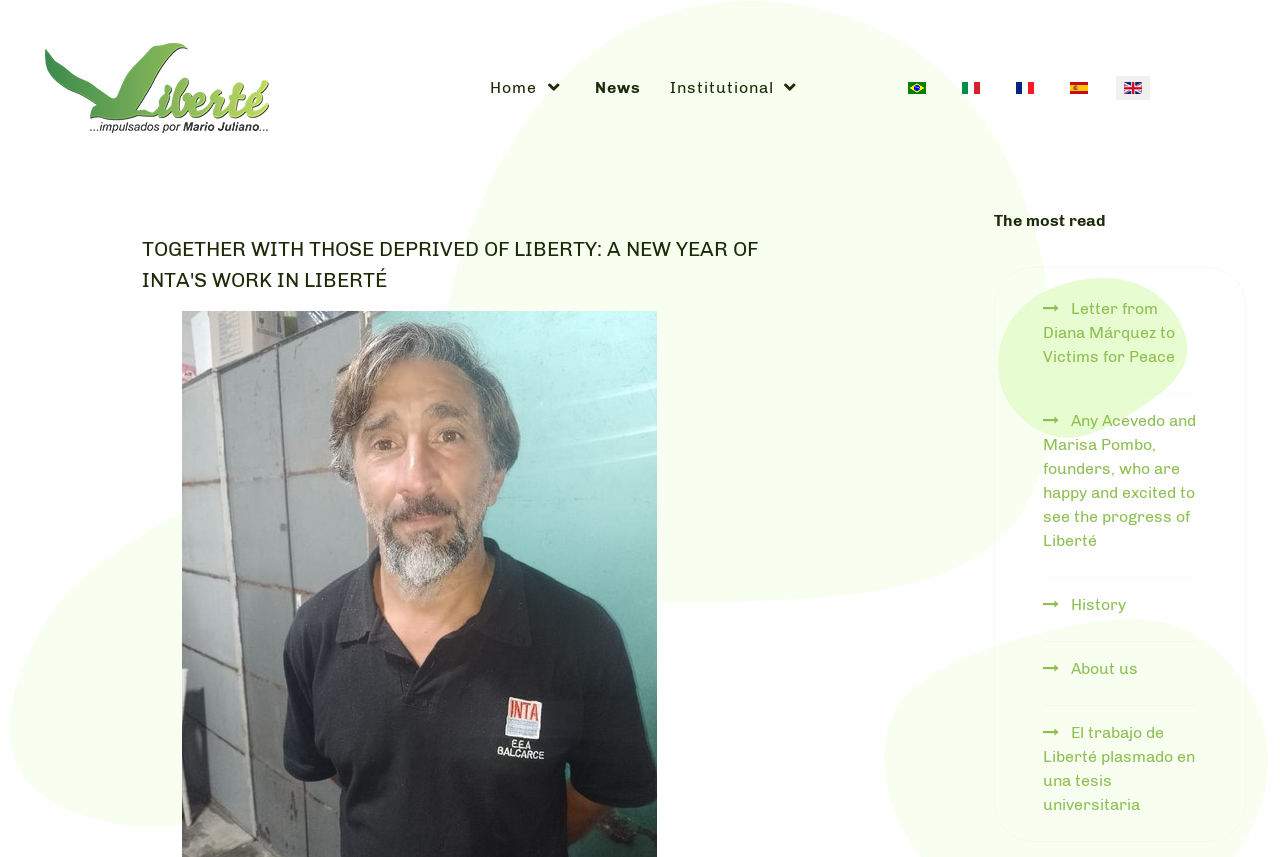Given the description of the UI element: "Firing Up Your Chevy 350", predict the bounding box coordinates in the form of [left, top, right, bottom], with each value being a float between 0 and 1.

None